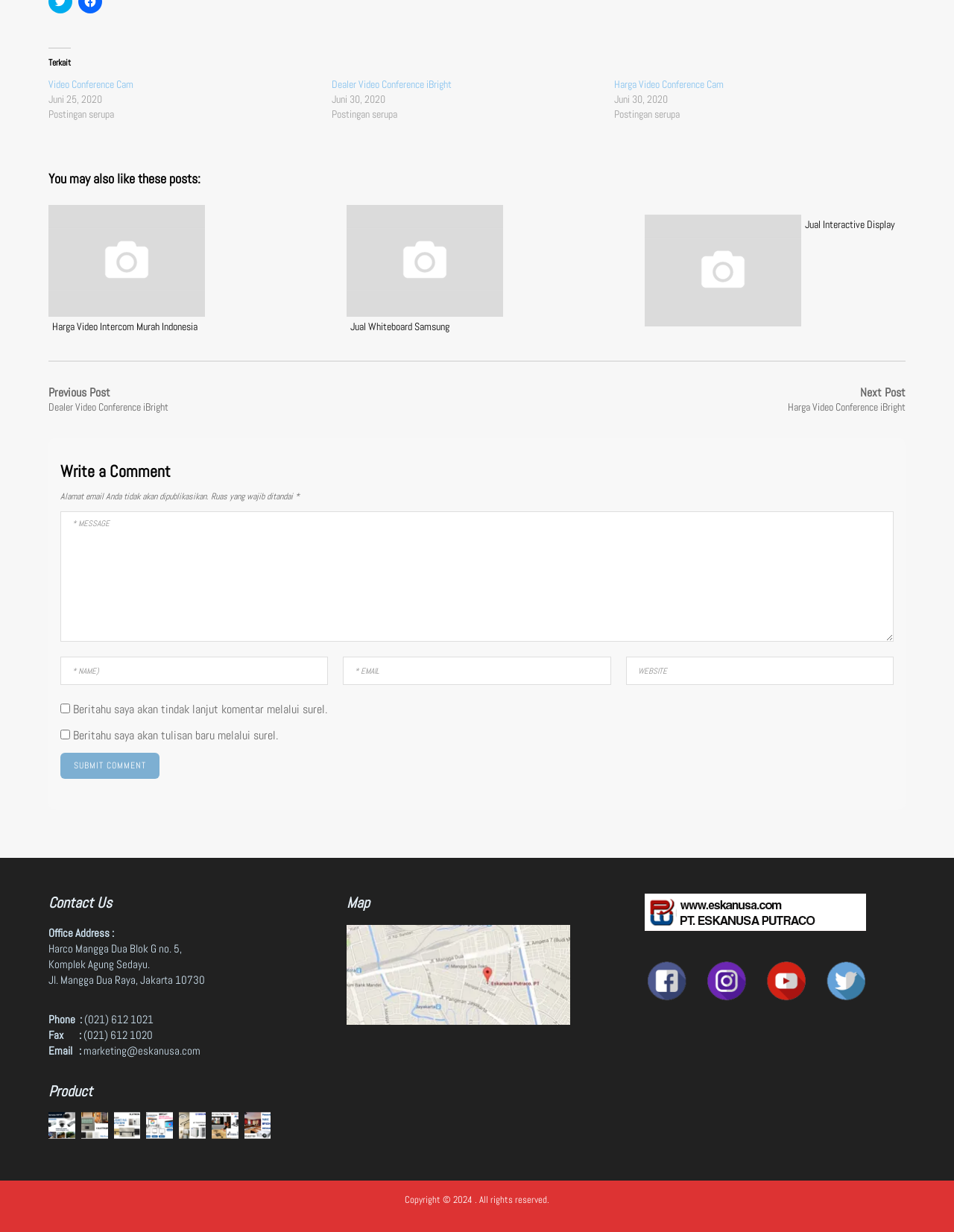What is the date of the first post?
From the screenshot, provide a brief answer in one word or phrase.

Juni 25, 2020